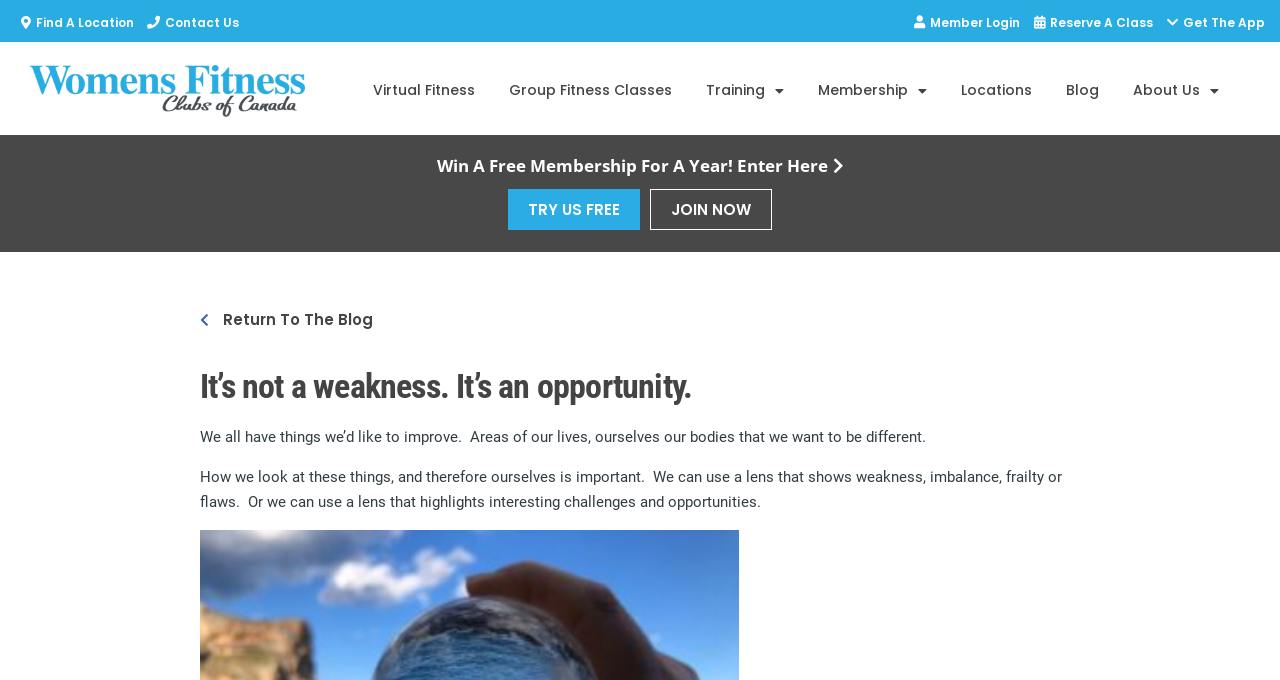Identify the bounding box coordinates for the region of the element that should be clicked to carry out the instruction: "Read the blog". The bounding box coordinates should be four float numbers between 0 and 1, i.e., [left, top, right, bottom].

[0.819, 0.111, 0.872, 0.157]